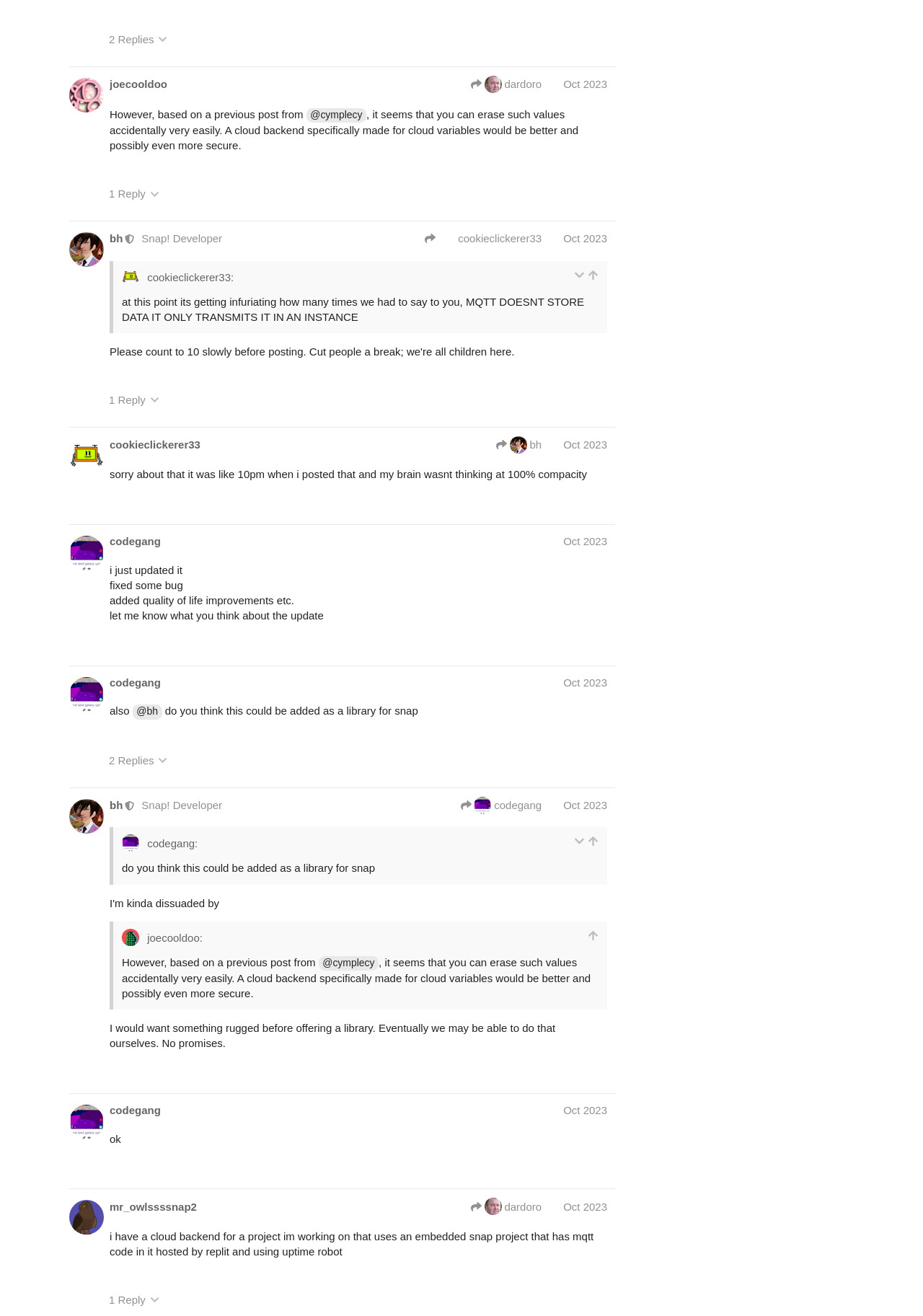Who replied to @slate_technologies in post #32?
Please provide a full and detailed response to the question.

The reply to @slate_technologies in post #32 can be identified by the text 'codegang' which is a link and appears as the author of the post.